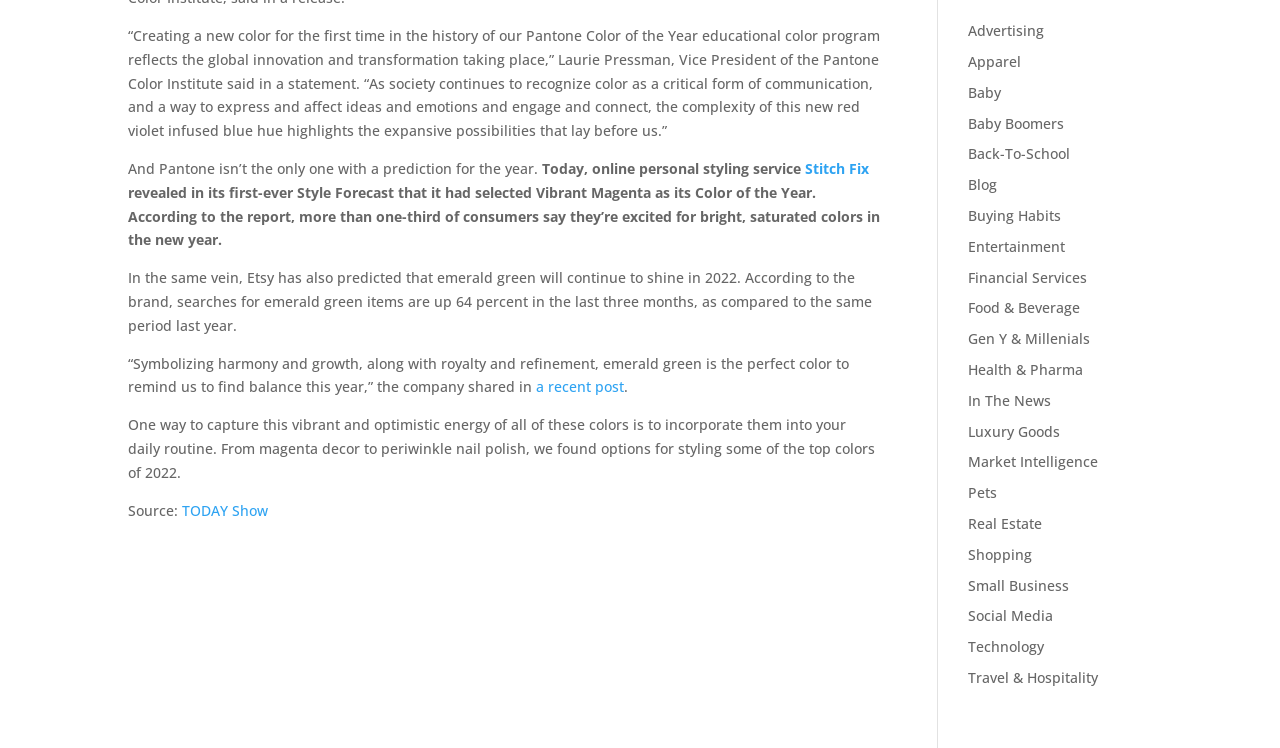Please determine the bounding box of the UI element that matches this description: Stitch Fix. The coordinates should be given as (top-left x, top-left y, bottom-right x, bottom-right y), with all values between 0 and 1.

[0.629, 0.17, 0.679, 0.195]